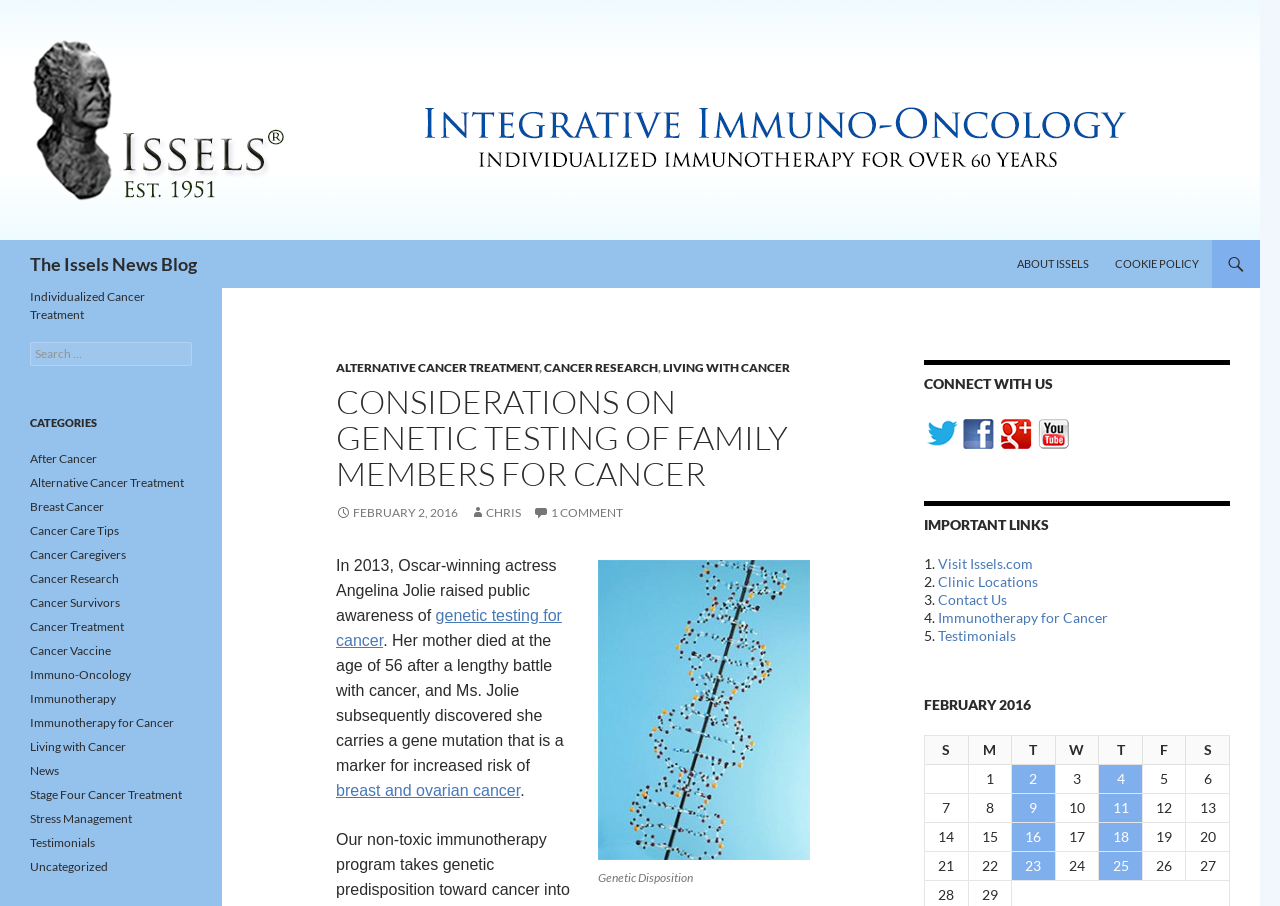Please identify the bounding box coordinates of the region to click in order to complete the given instruction: "Go to the 'Education' section". The coordinates should be four float numbers between 0 and 1, i.e., [left, top, right, bottom].

None